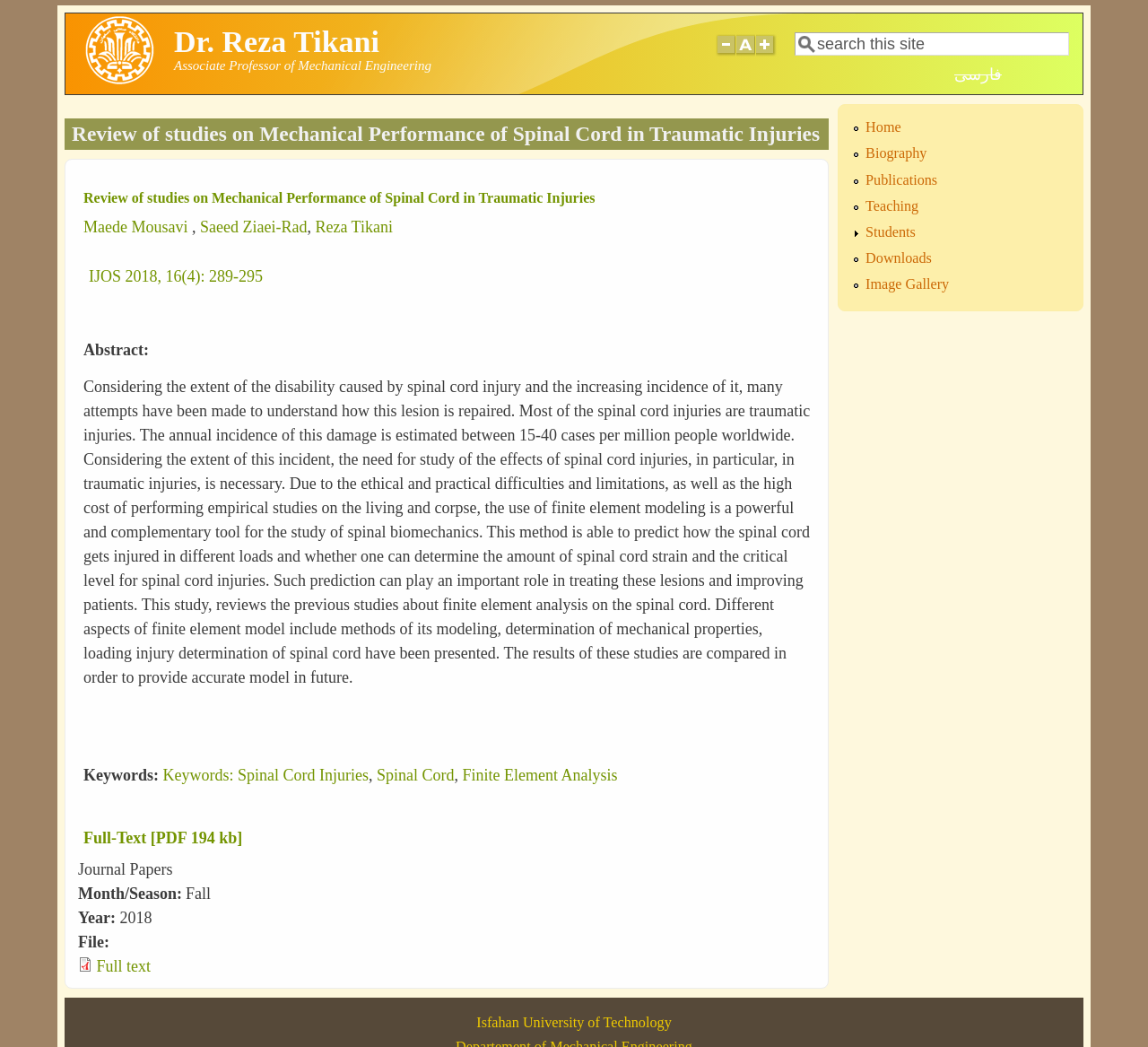Identify the bounding box coordinates of the clickable region necessary to fulfill the following instruction: "Visit Dr. Reza Tikani's homepage". The bounding box coordinates should be four float numbers between 0 and 1, i.e., [left, top, right, bottom].

[0.152, 0.024, 0.33, 0.056]